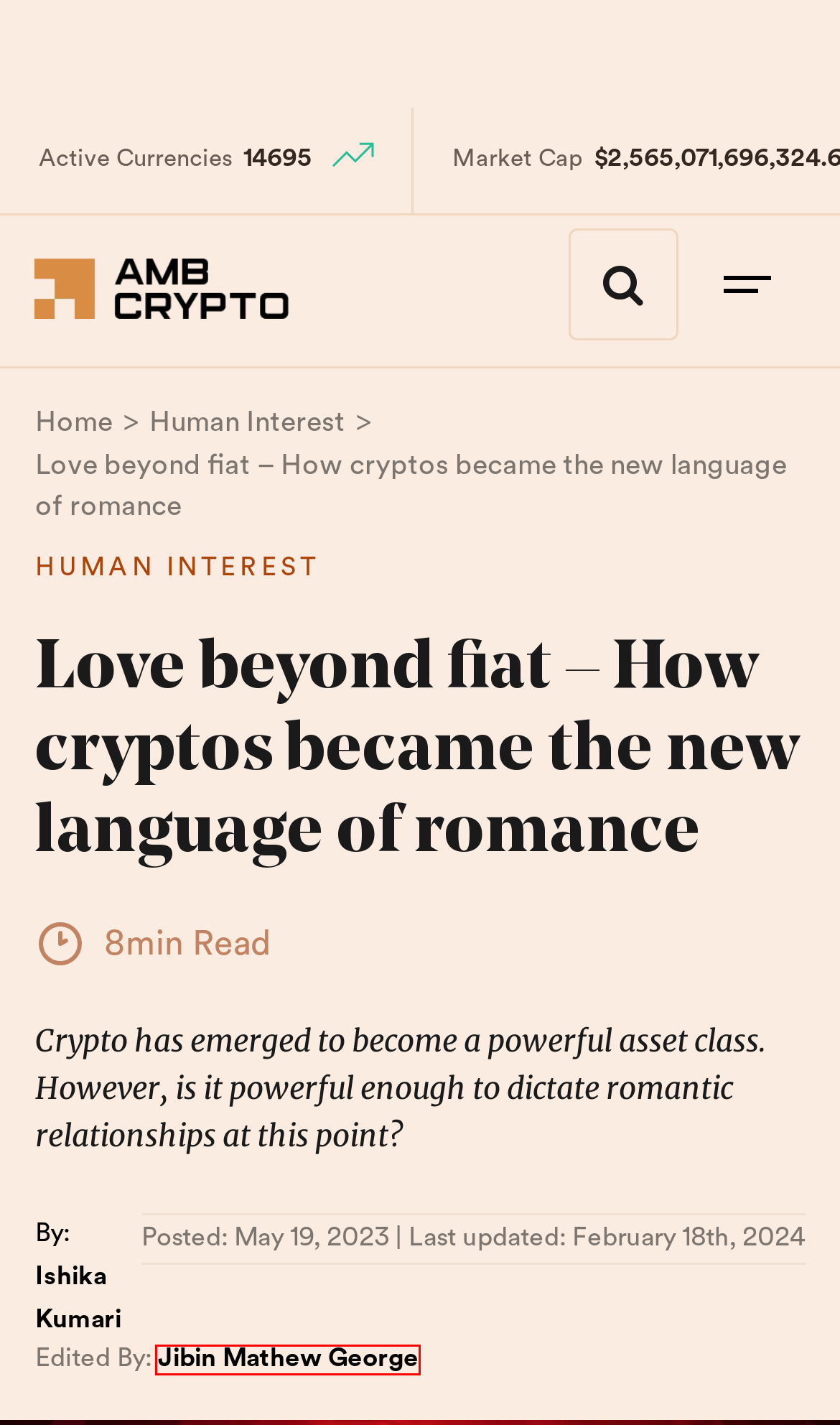Review the screenshot of a webpage that includes a red bounding box. Choose the webpage description that best matches the new webpage displayed after clicking the element within the bounding box. Here are the candidates:
A. Jibin Mathew George, Author at AMBCrypto
B. Binance burns BUSD, USDC: How will the stablecoin market react - AMBCrypto
C. Ishika Kumari, Author at AMBCrypto
D. Human Interest Archives - AMBCrypto
E. Web3, Blockchain, and AI at the AMBCrypto Blog
F. Memecoins News - AMBCrypto
G. Crypto, Blockchain and Web 3.0 News - AMBCrypto
H. Meet the Expert Cryptocurrency and AI Writers and Editors at AMBCrypto

A